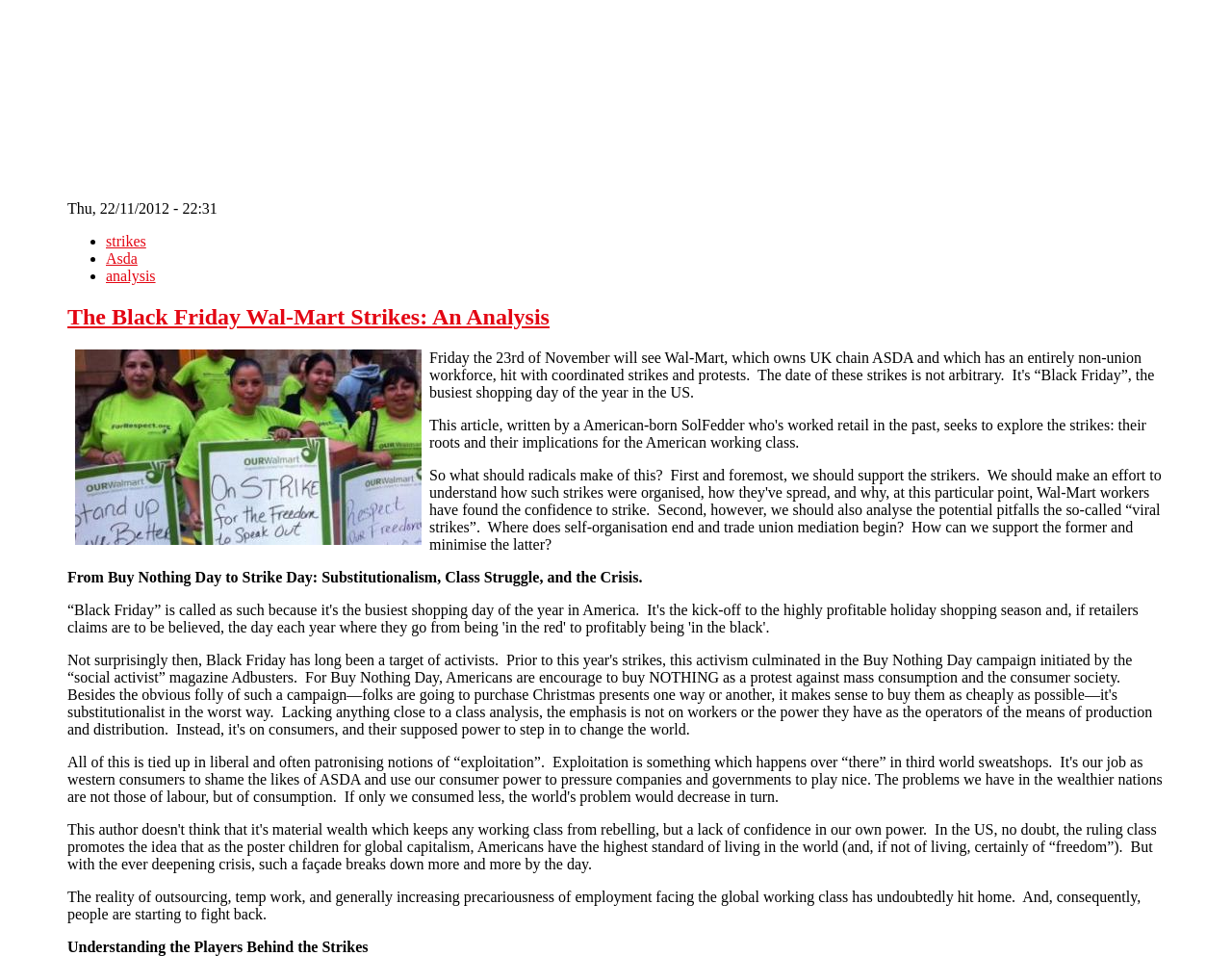What is the name of the company mentioned in the article?
Respond to the question with a well-detailed and thorough answer.

I found the company name 'Asda' mentioned in the article, which is linked to a webpage, indicated by the link element with bounding box coordinates [0.086, 0.262, 0.112, 0.279].